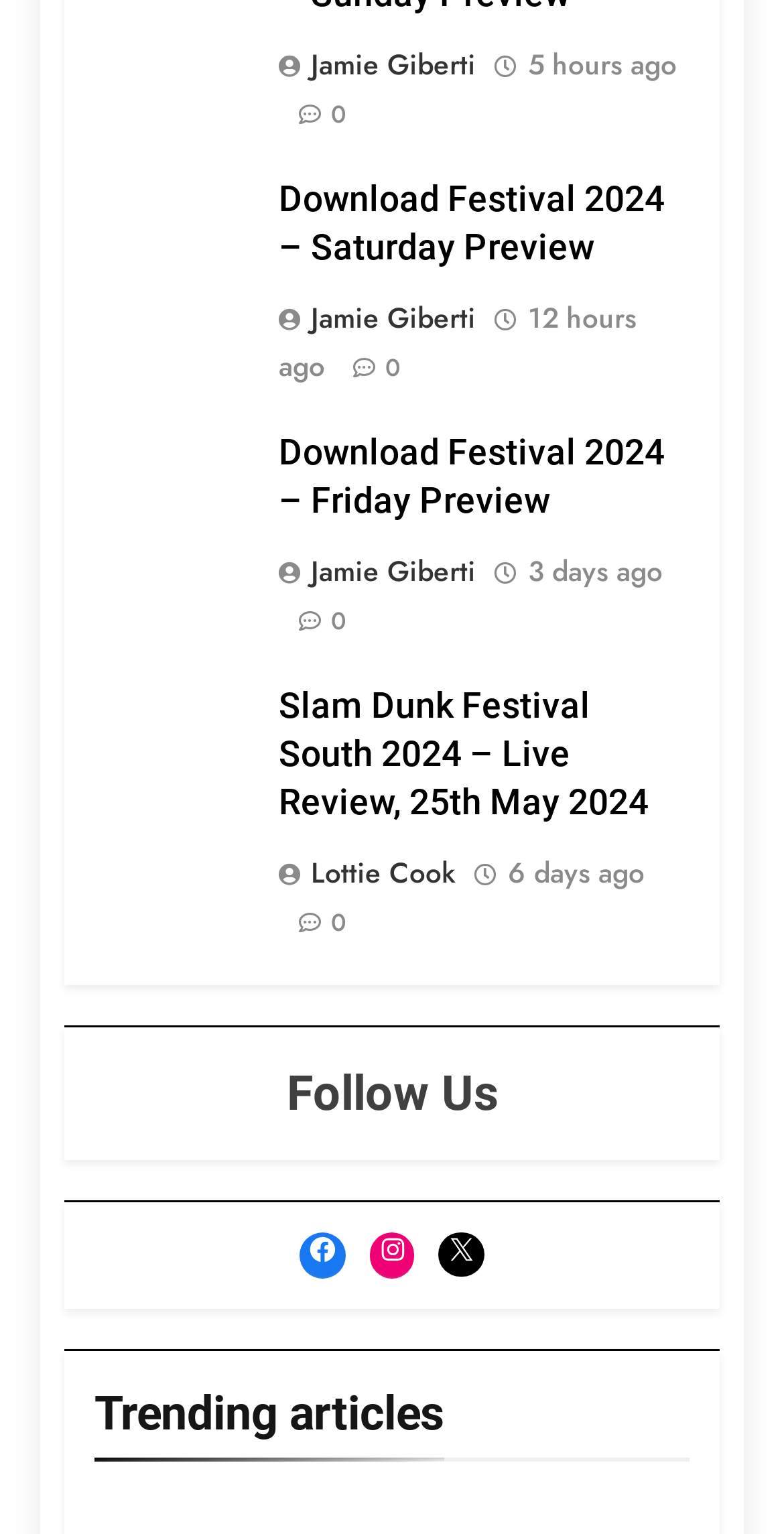Can you specify the bounding box coordinates for the region that should be clicked to fulfill this instruction: "Read about Tomatoes".

None